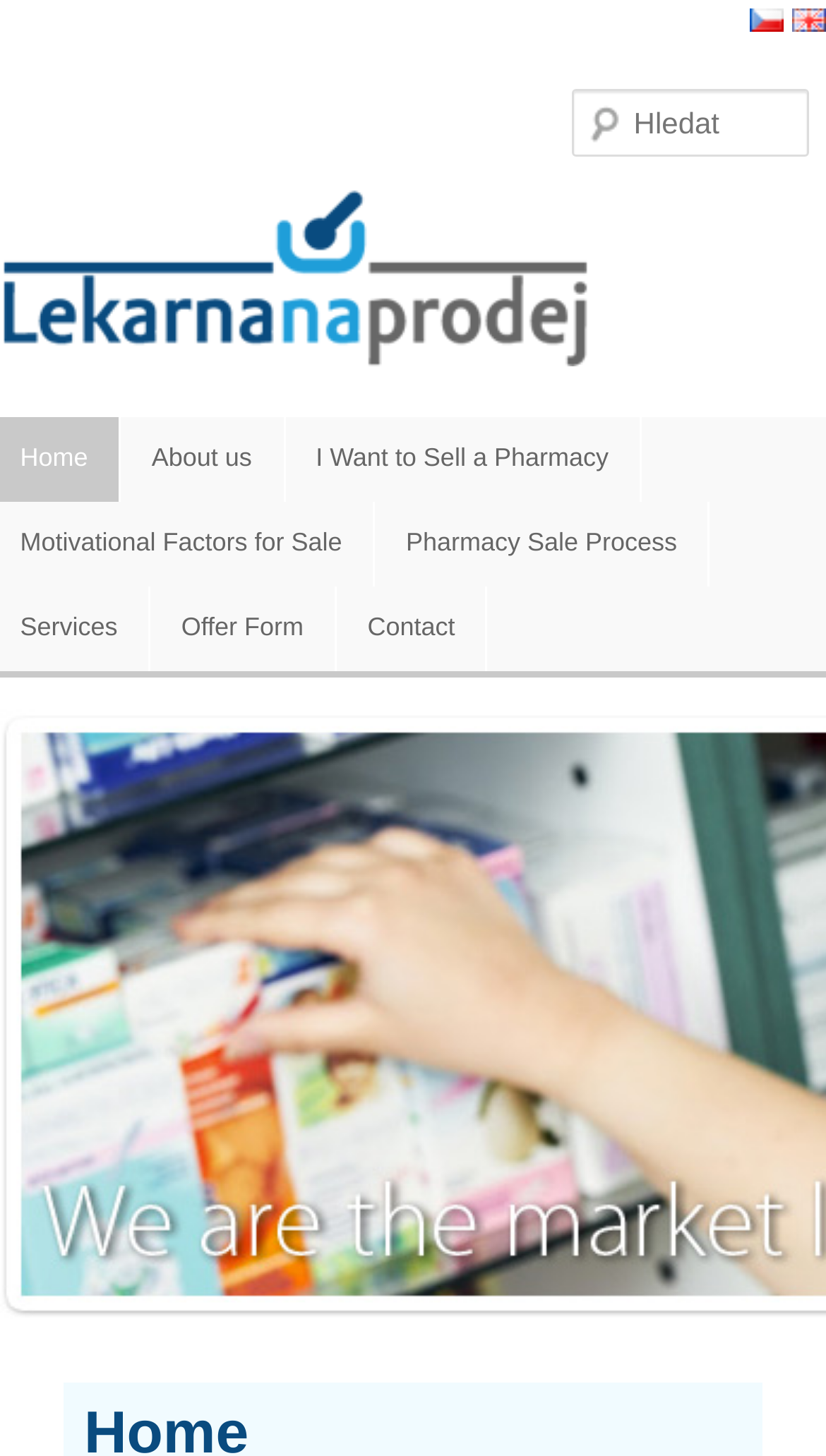Determine the bounding box coordinates for the UI element matching this description: "alt="Czech" title="Czech"".

[0.909, 0.004, 0.95, 0.026]